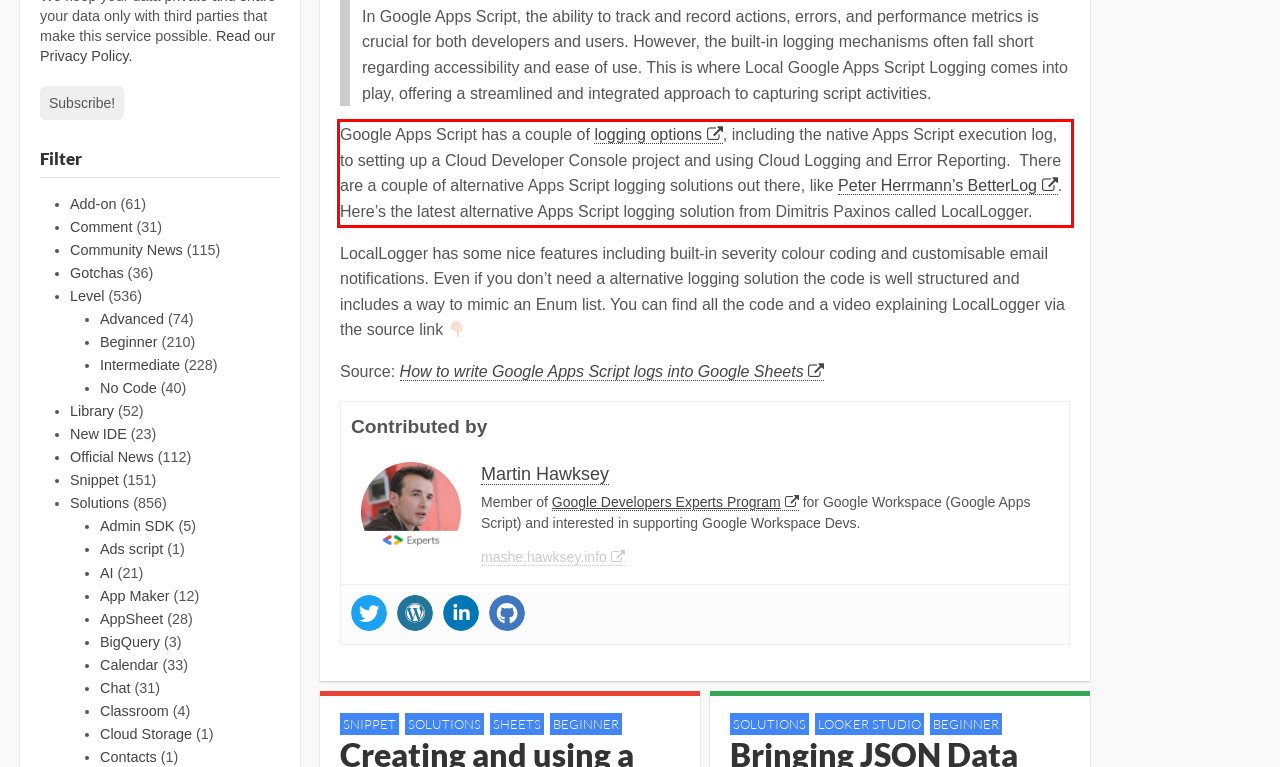Observe the screenshot of the webpage, locate the red bounding box, and extract the text content within it.

Google Apps Script has a couple of logging options, including the native Apps Script execution log, to setting up a Cloud Developer Console project and using Cloud Logging and Error Reporting. There are a couple of alternative Apps Script logging solutions out there, like Peter Herrmann’s BetterLog. Here’s the latest alternative Apps Script logging solution from Dimitris Paxinos called LocalLogger.